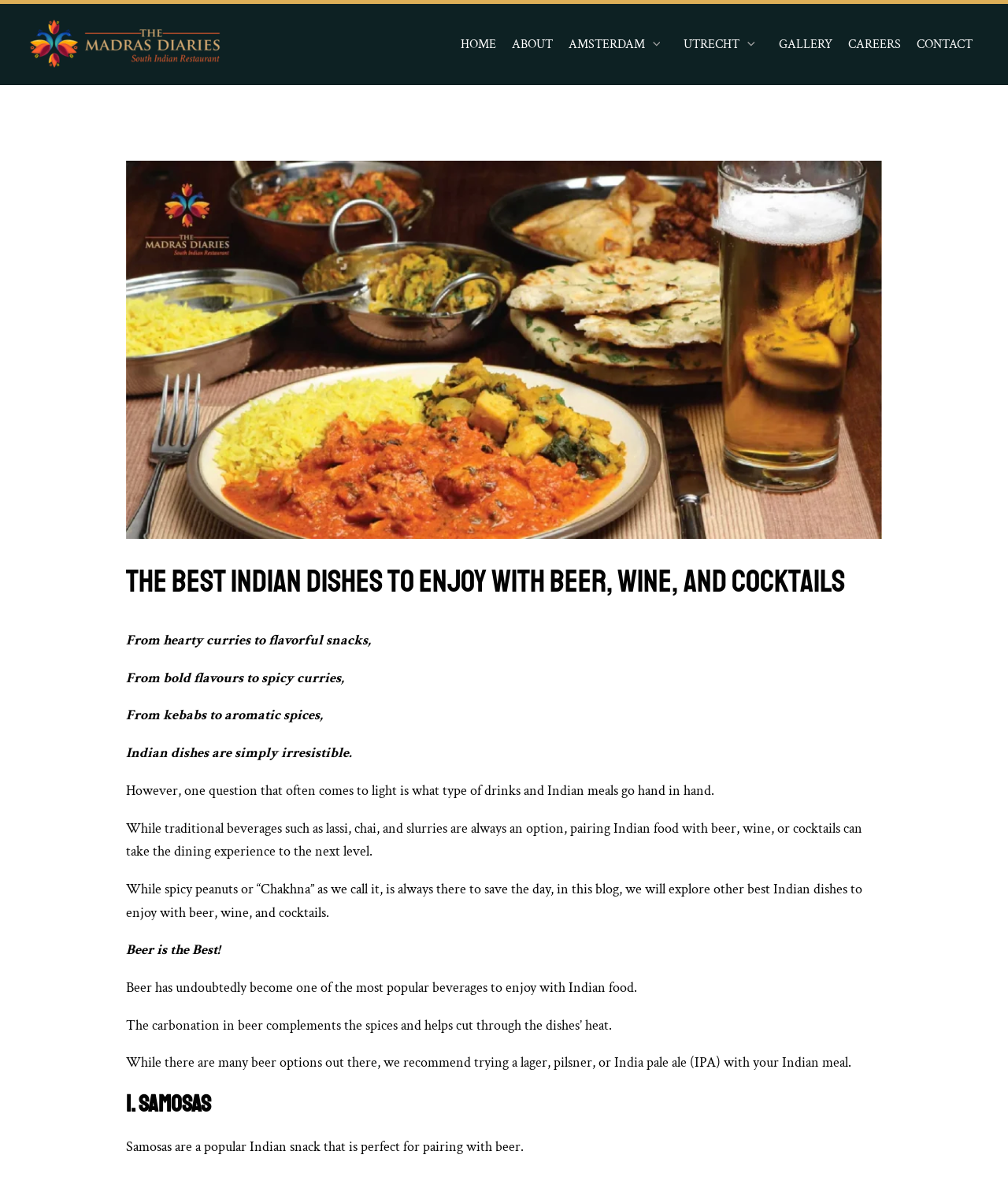Please determine the bounding box coordinates of the element's region to click in order to carry out the following instruction: "Toggle the AMSTERDAM menu". The coordinates should be four float numbers between 0 and 1, i.e., [left, top, right, bottom].

[0.64, 0.014, 0.663, 0.061]